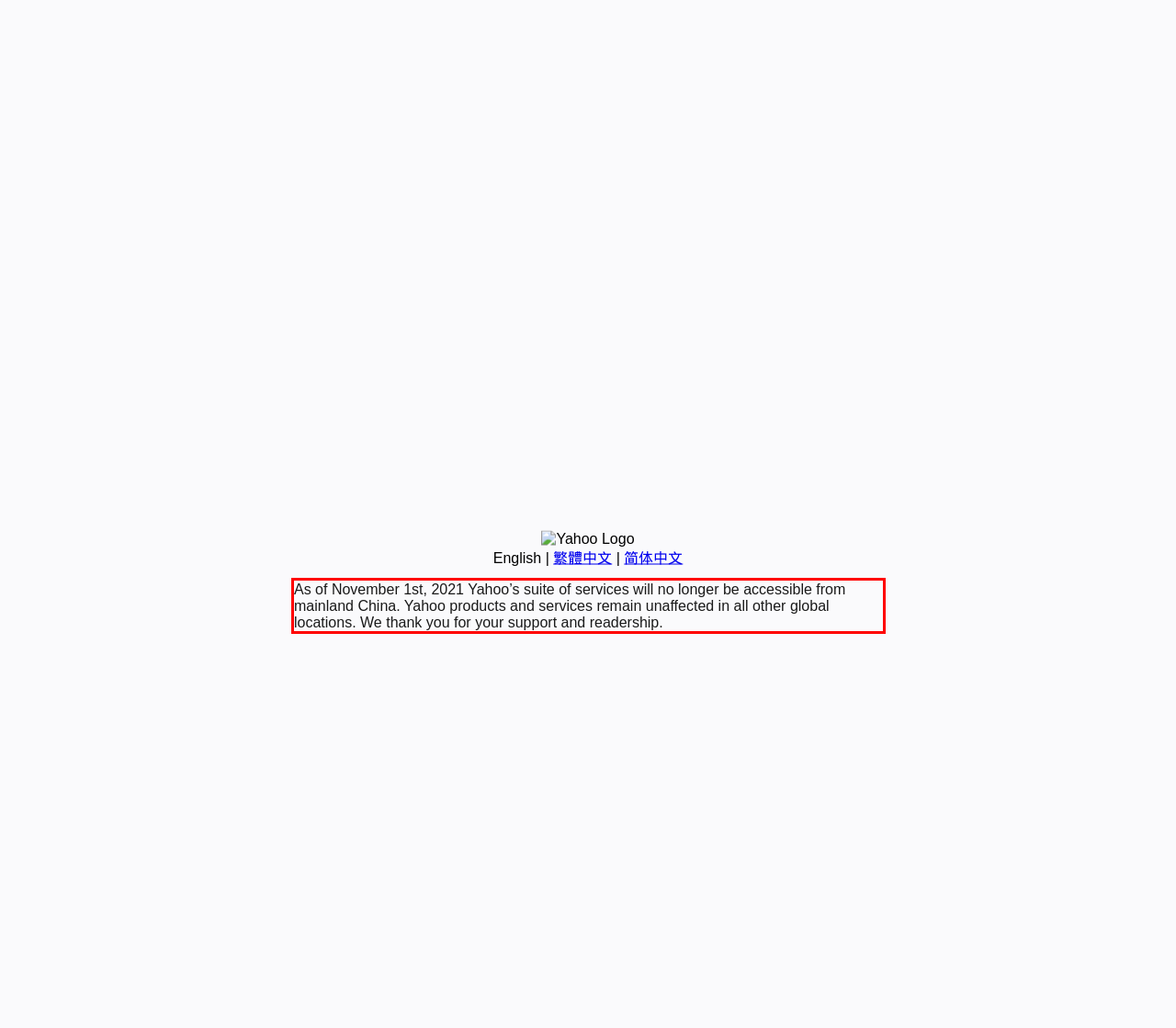Given a screenshot of a webpage with a red bounding box, please identify and retrieve the text inside the red rectangle.

As of November 1st, 2021 Yahoo’s suite of services will no longer be accessible from mainland China. Yahoo products and services remain unaffected in all other global locations. We thank you for your support and readership.